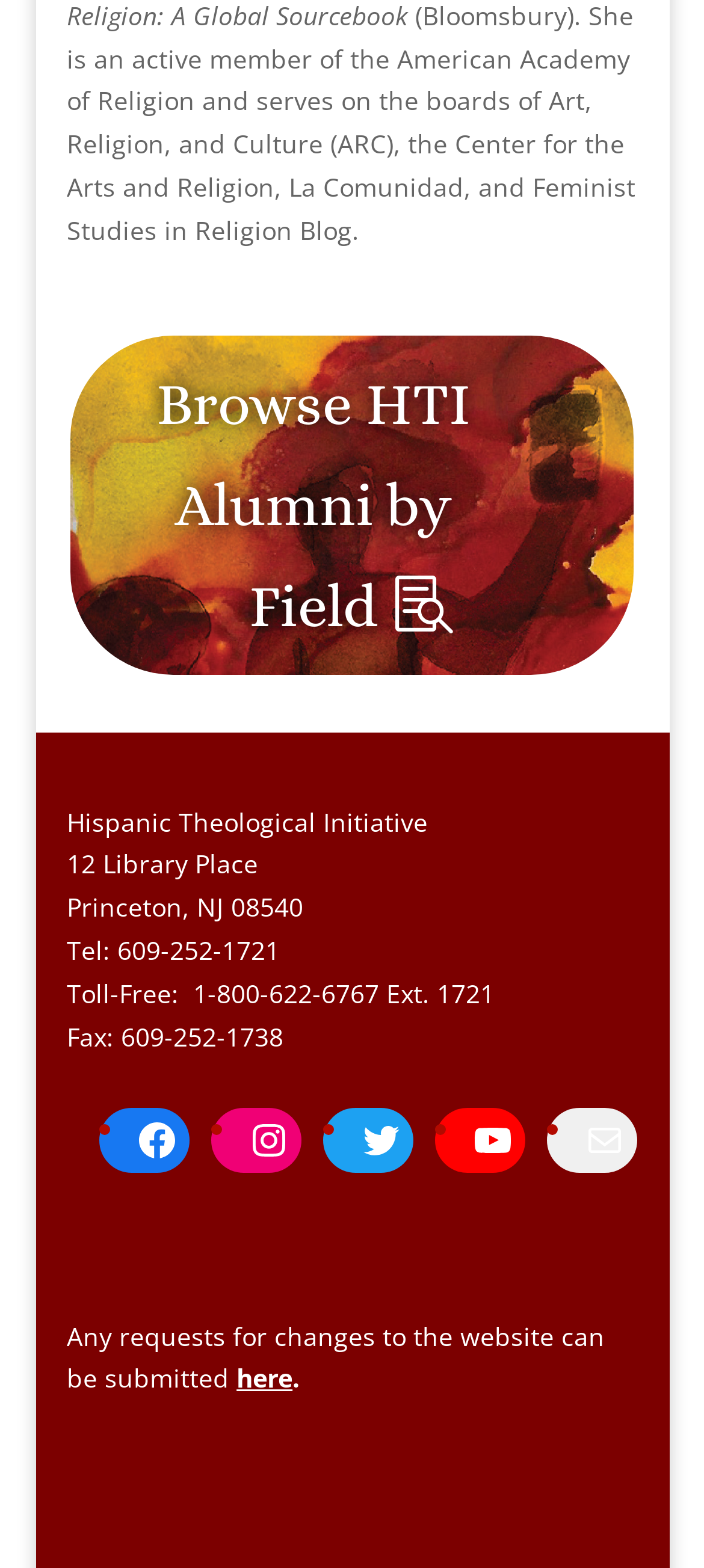Given the description "Mail", provide the bounding box coordinates of the corresponding UI element.

[0.813, 0.707, 0.905, 0.748]